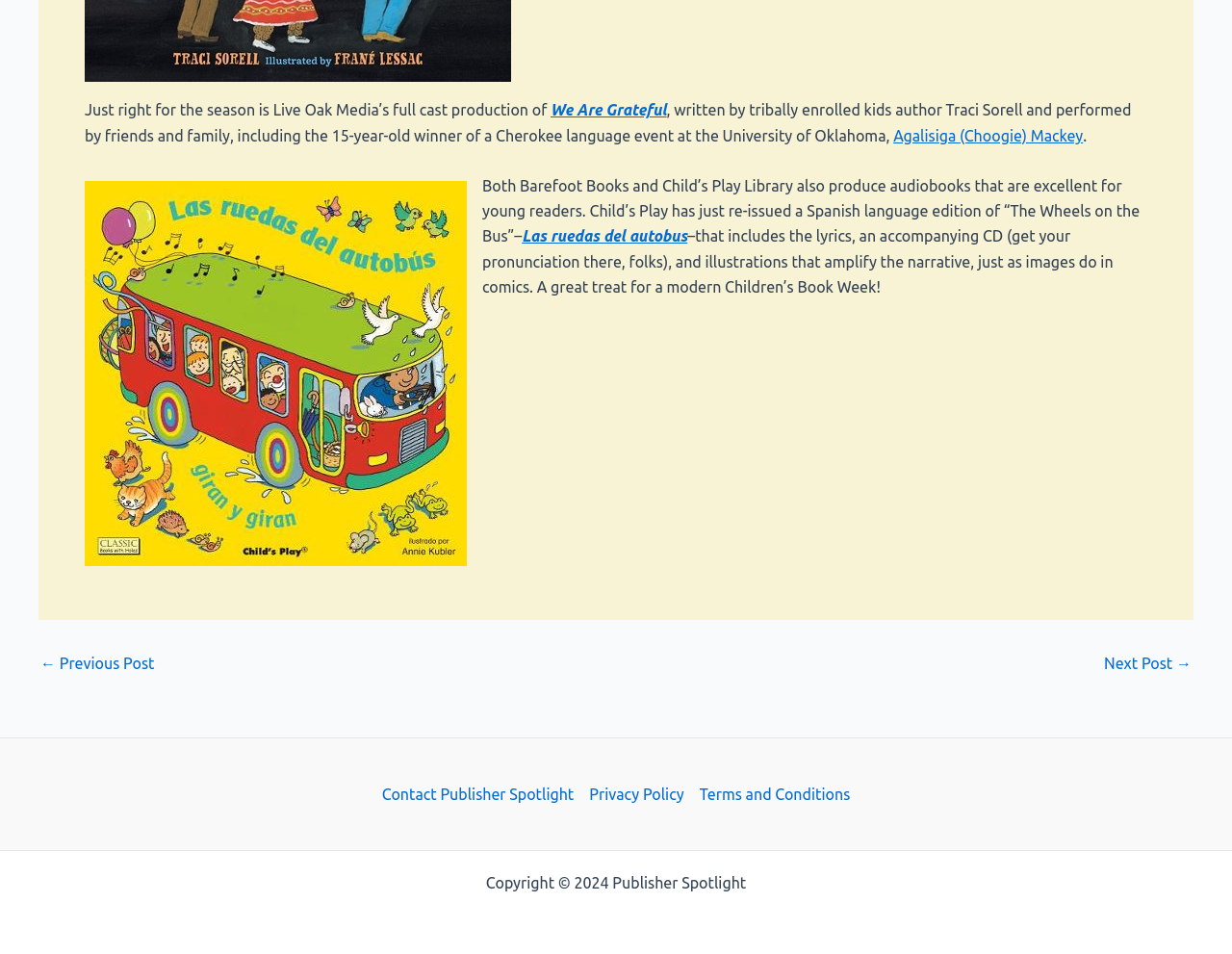What is the title of the audiobook mentioned?
By examining the image, provide a one-word or phrase answer.

We Are Grateful